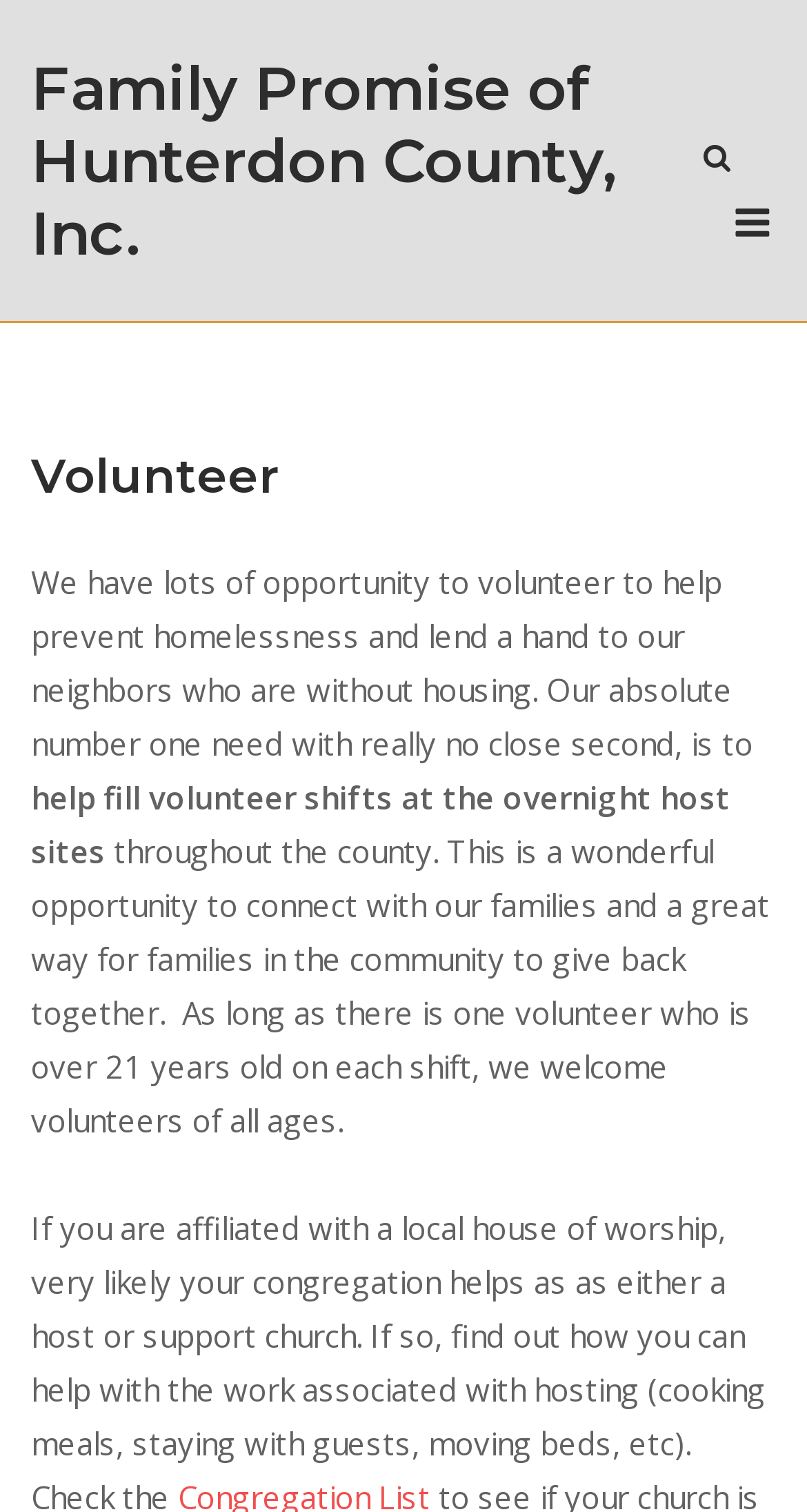Given the description of a UI element: "Menu", identify the bounding box coordinates of the matching element in the webpage screenshot.

[0.89, 0.128, 0.974, 0.168]